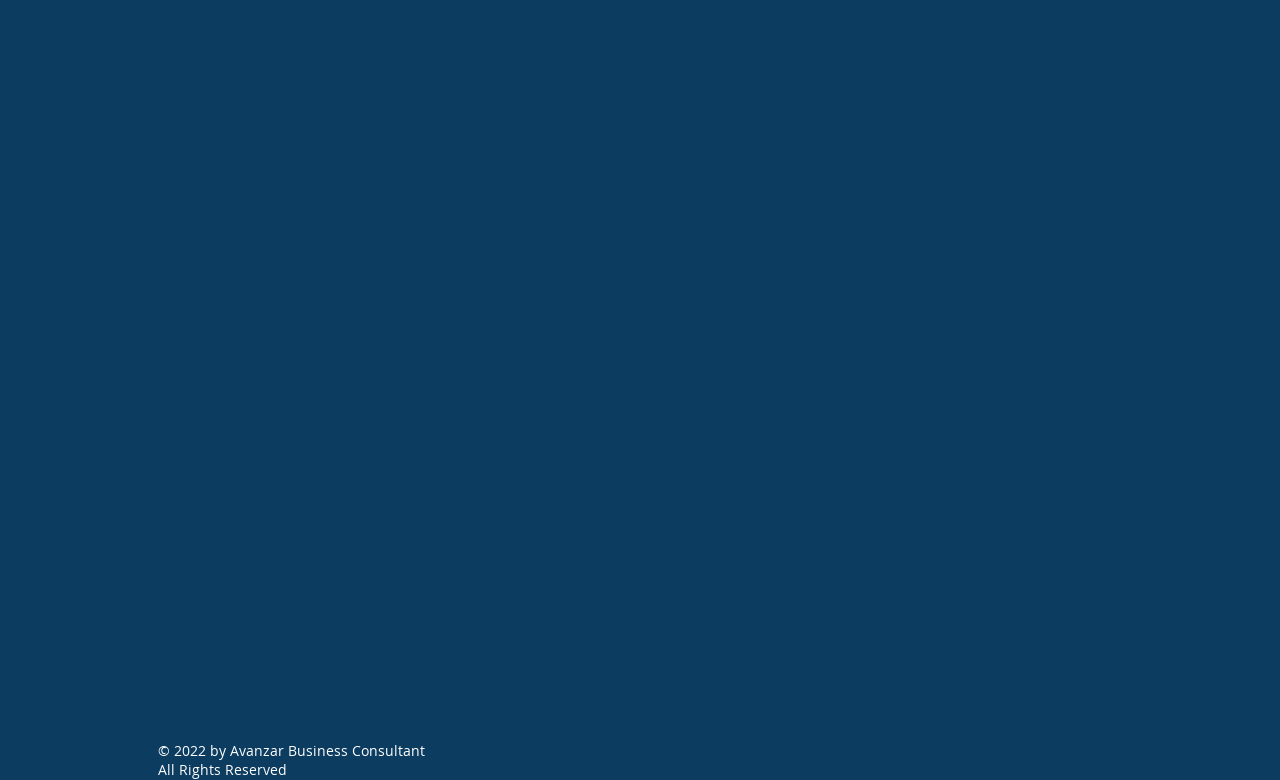How many textboxes are required on the contact form? Observe the screenshot and provide a one-word or short phrase answer.

2